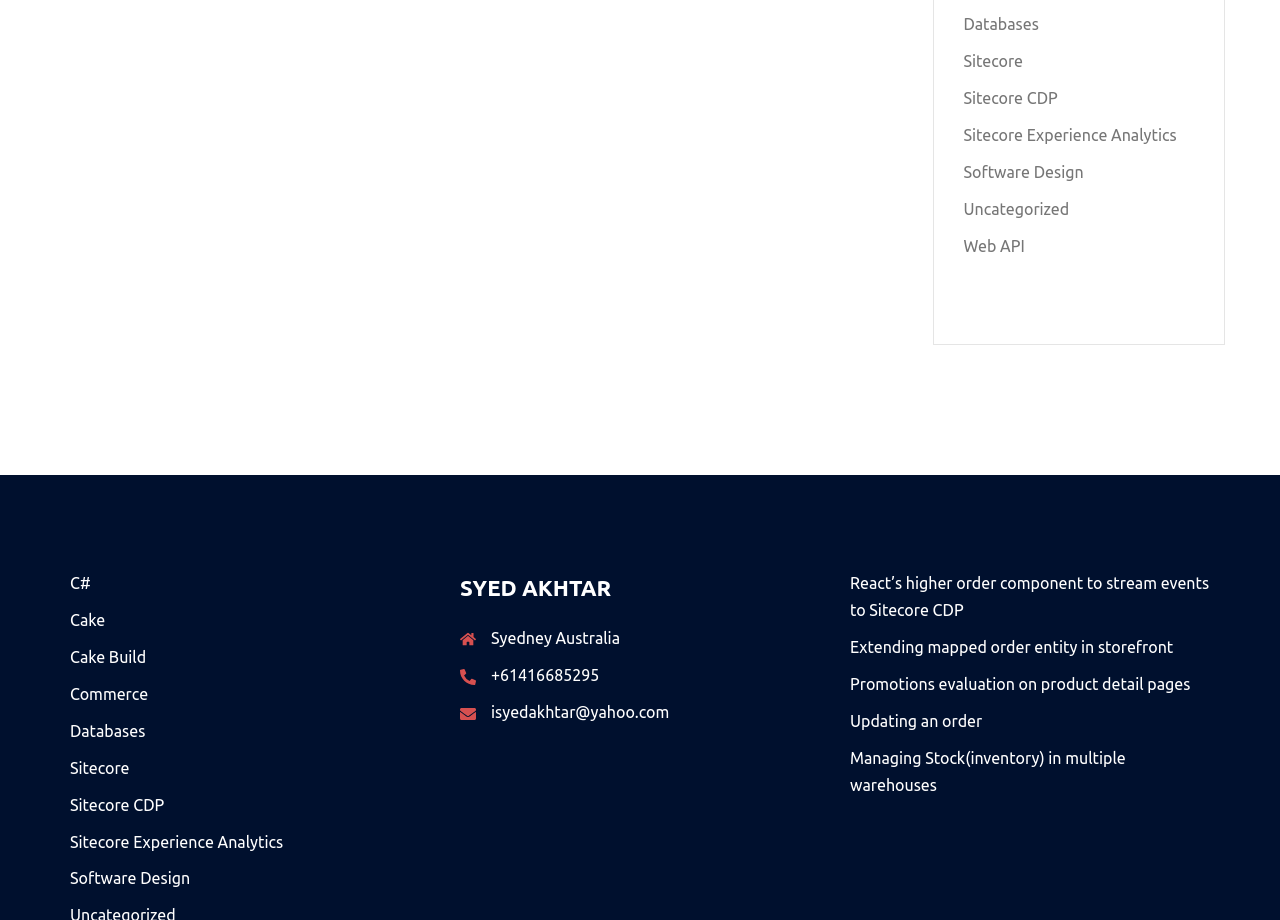Determine the bounding box coordinates for the region that must be clicked to execute the following instruction: "View Syed Akhtar's profile".

[0.359, 0.625, 0.641, 0.68]